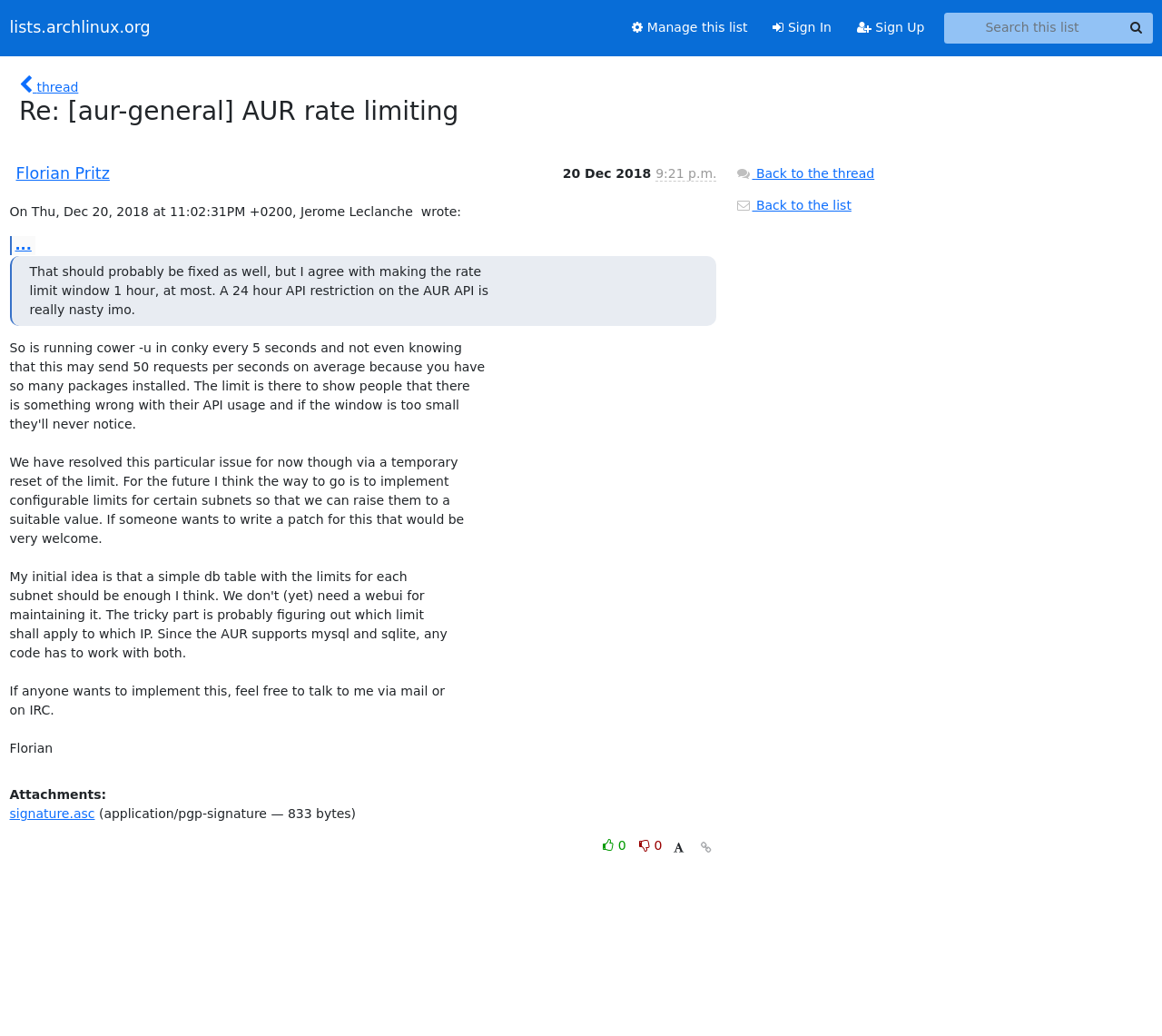Using details from the image, please answer the following question comprehensively:
Who is the sender of this email?

I found the sender's name by looking at the heading 'Florian Pritz' which is located above the sender's time and is a link.